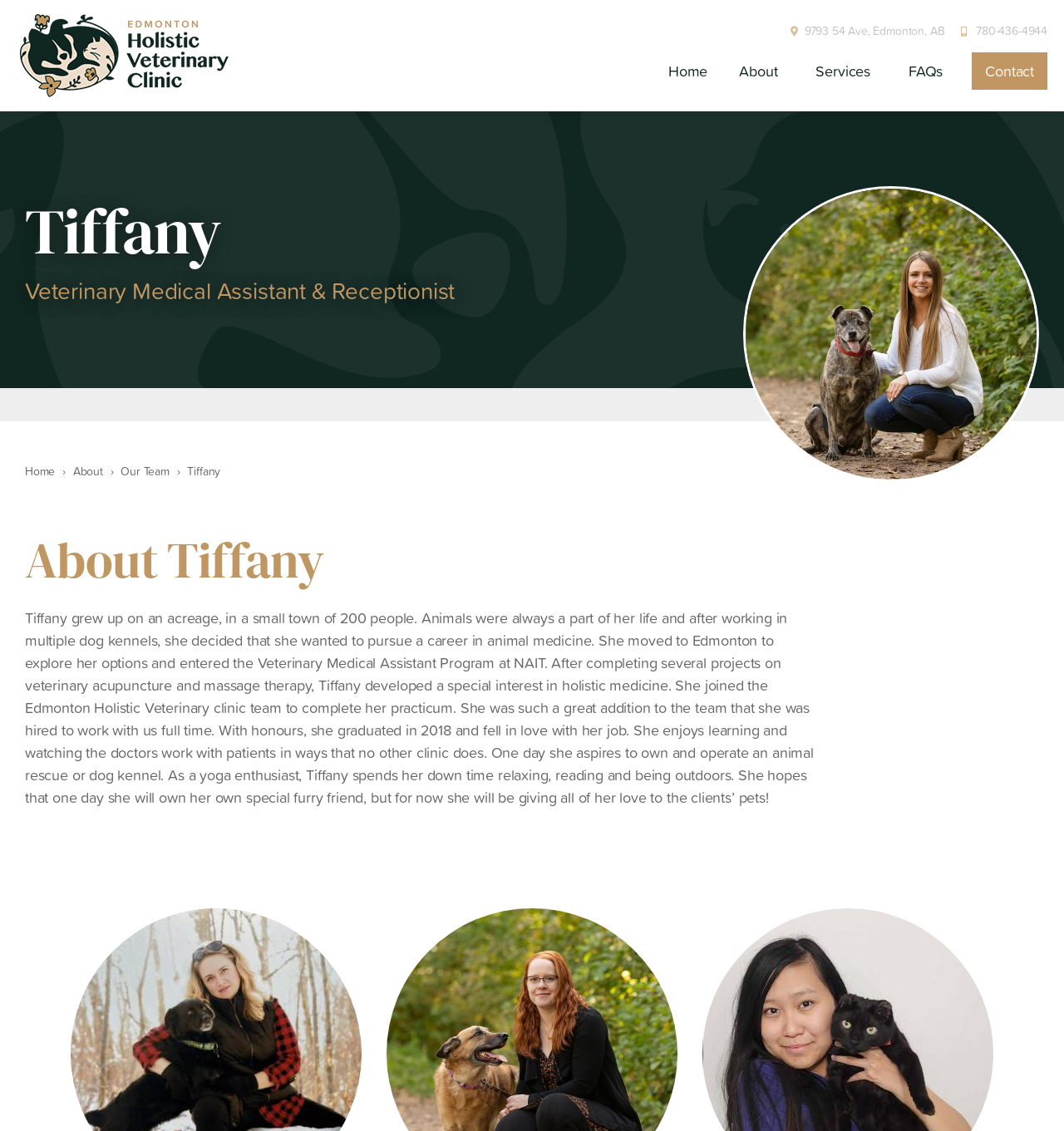Bounding box coordinates are specified in the format (top-left x, top-left y, bottom-right x, bottom-right y). All values are floating point numbers bounded between 0 and 1. Please provide the bounding box coordinate of the region this sentence describes: About

[0.069, 0.409, 0.097, 0.425]